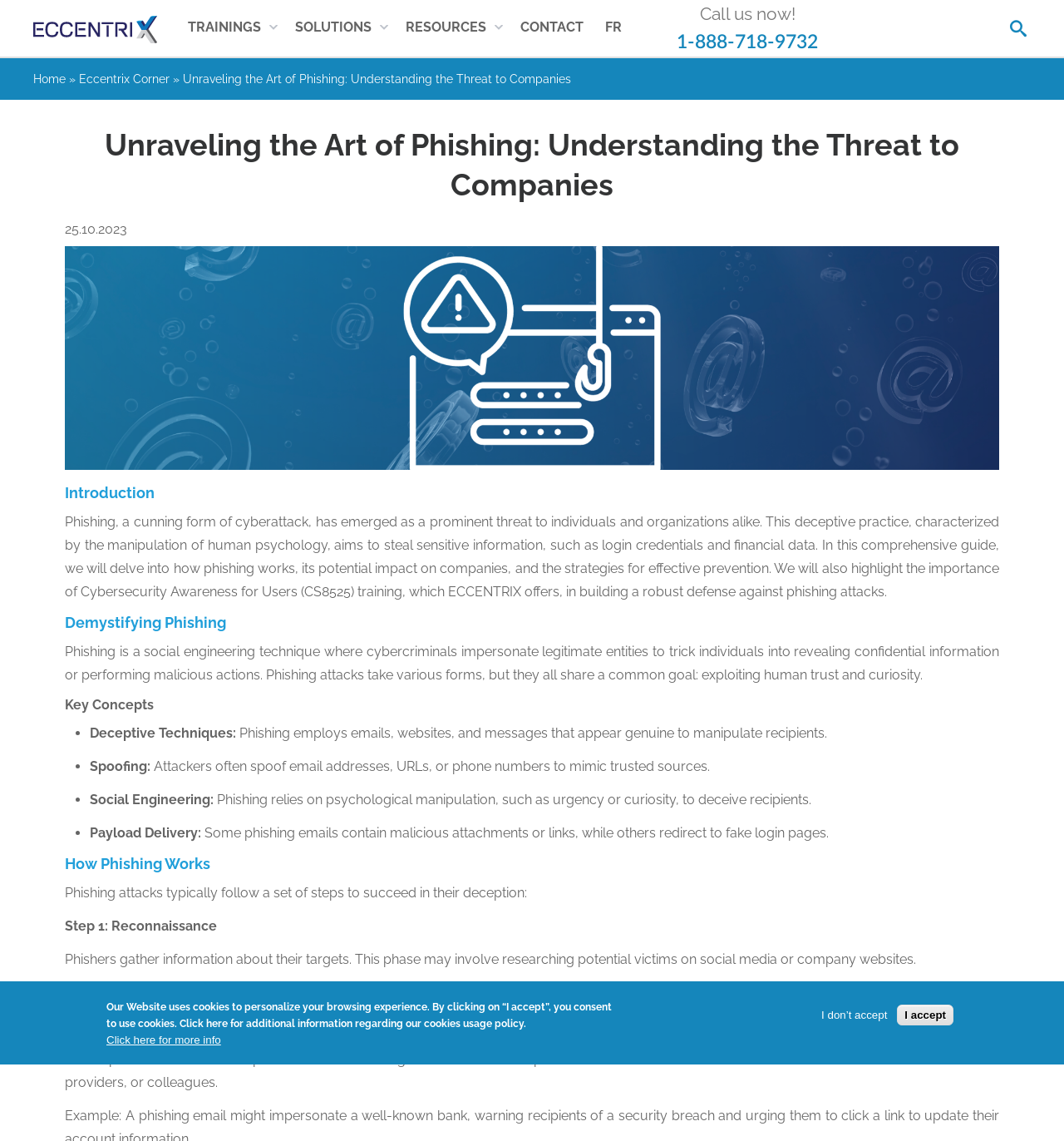Summarize the contents and layout of the webpage in detail.

This webpage is about the dangers of phishing for businesses, providing information on how to recognize and combat this cyber threat. At the top, there is a navigation menu with links to IT courses, trainings, solutions, resources, contact, and a language switcher to French. Below the navigation menu, there is a call-to-action button to search and a phone number to call.

The main content of the webpage is divided into sections, starting with a heading "Unraveling the Art of Phishing: Understanding the Threat to Companies" followed by a date "25.10.2023" and an image related to phishing. The introduction section explains that phishing is a cunning form of cyberattack that aims to steal sensitive information by manipulating human psychology.

The next section, "Demystifying Phishing", provides more information on what phishing is and how it works. This is followed by a section on "Key Concepts" that lists and explains various deceptive techniques used in phishing, such as spoofing, social engineering, and payload delivery.

The webpage then delves deeper into the process of phishing, explaining how phishers gather information about their targets, design persuasive emails, and execute their attacks. Throughout the webpage, there are headings, paragraphs of text, and bullet points that provide a comprehensive guide to understanding and preventing phishing attacks.

At the bottom of the webpage, there is a notice about the website's use of cookies, with options to accept, decline, or learn more about the cookies usage policy.